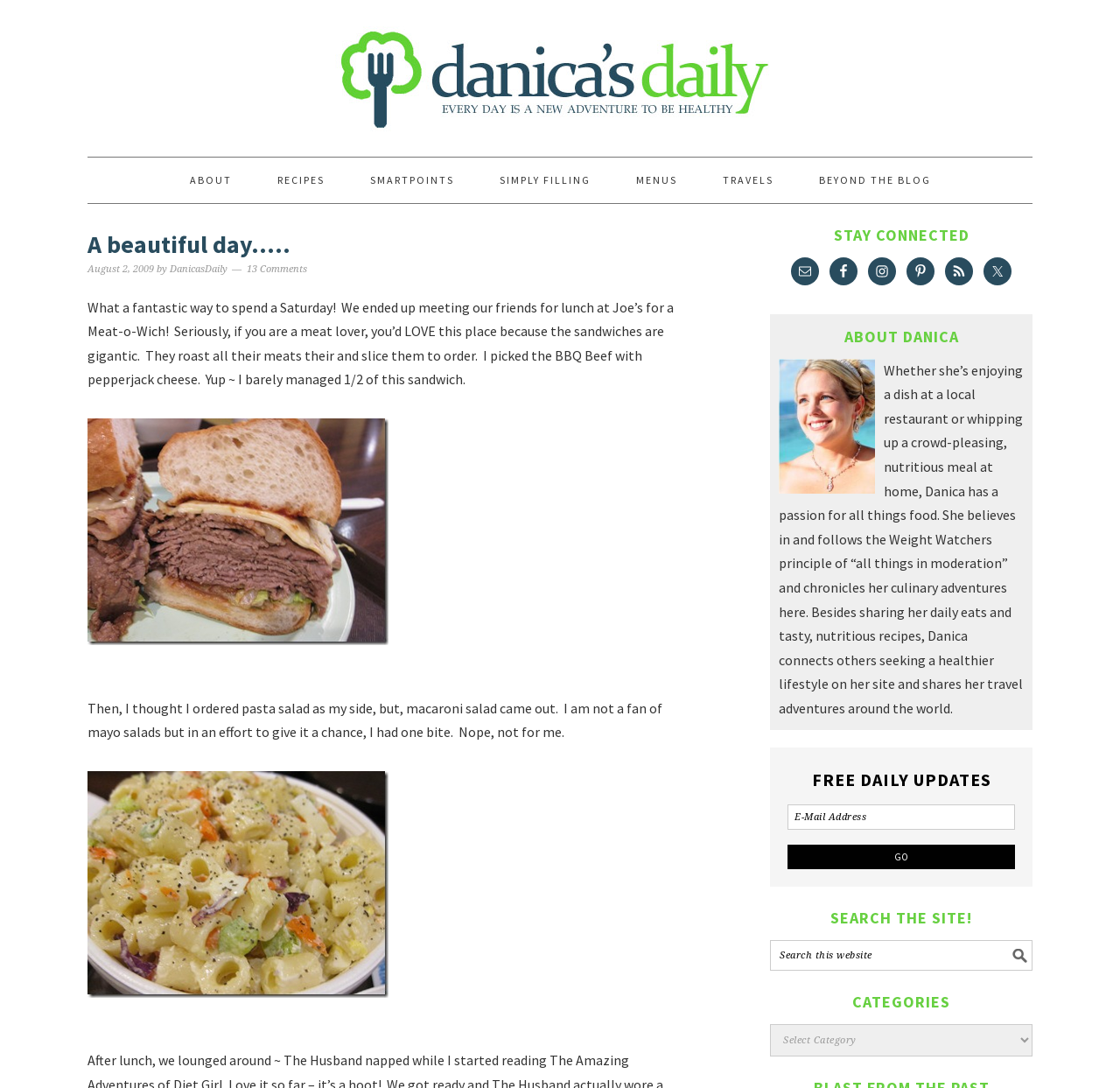How many social media links are there?
Based on the visual information, provide a detailed and comprehensive answer.

There are five social media links, which can be found in the 'STAY CONNECTED' section, including Email, Facebook, Instagram, Pinterest, and Twitter.